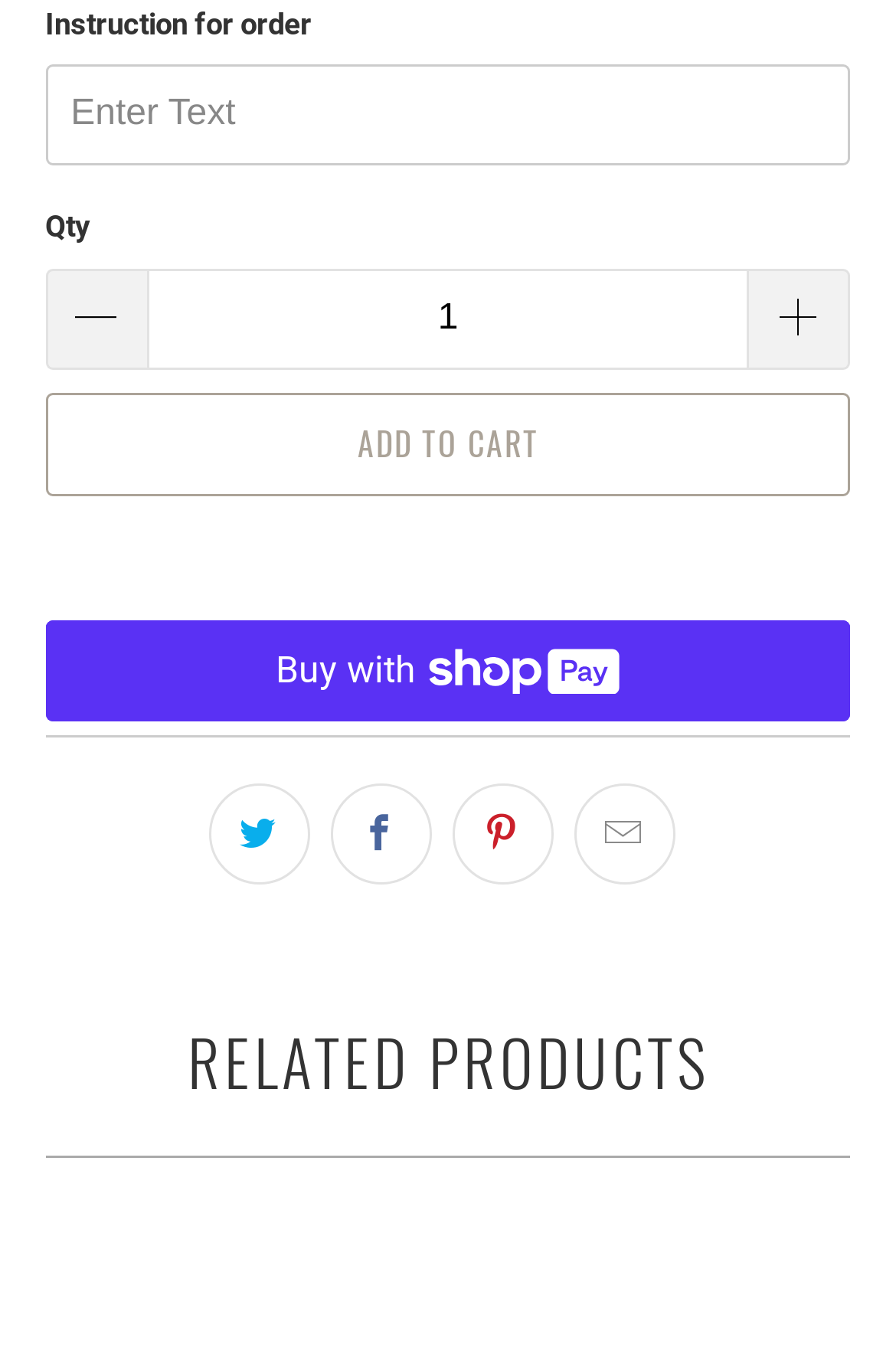Provide a one-word or one-phrase answer to the question:
How many social media links are present?

4